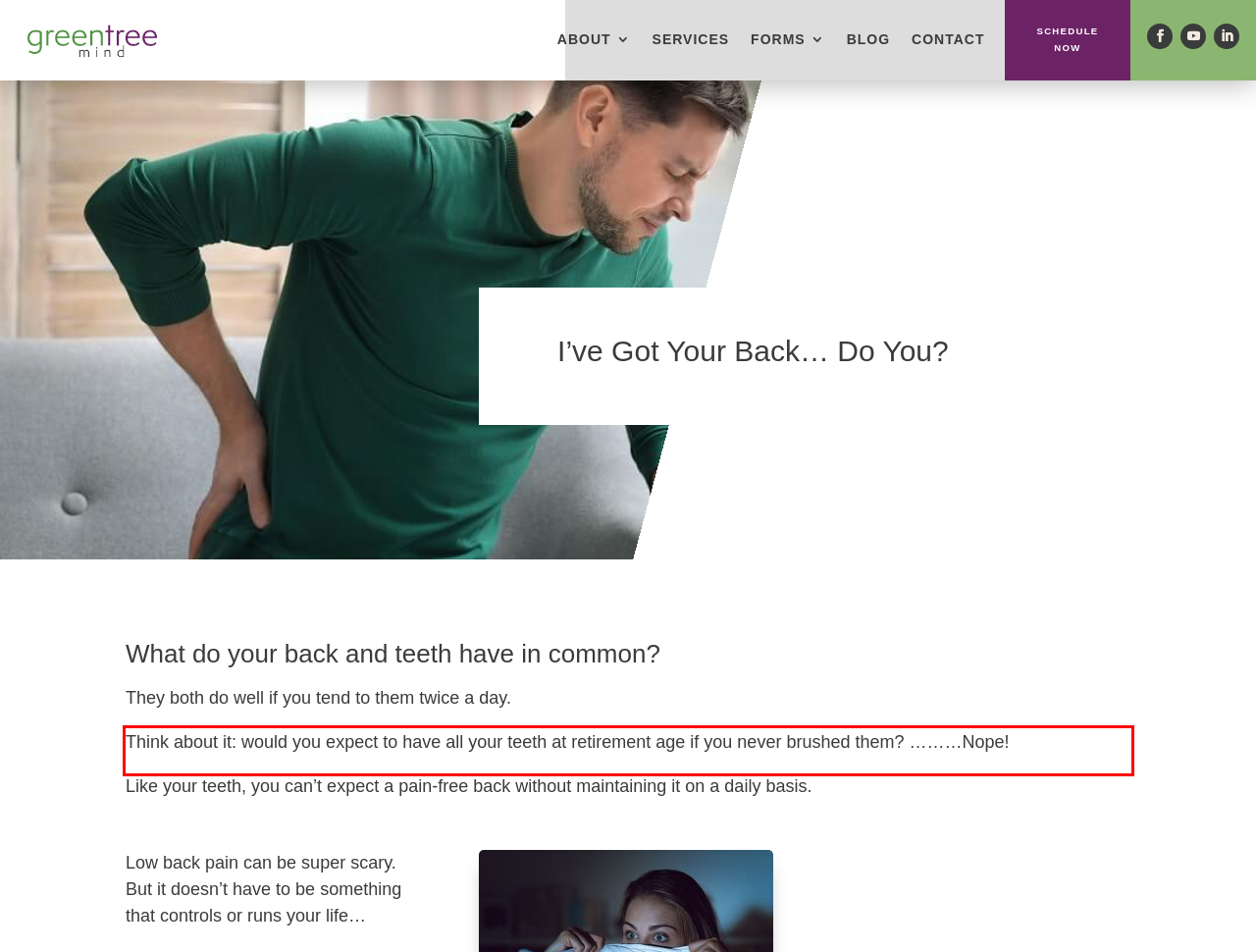Identify the text inside the red bounding box on the provided webpage screenshot by performing OCR.

Think about it: would you expect to have all your teeth at retirement age if you never brushed them? ………Nope!